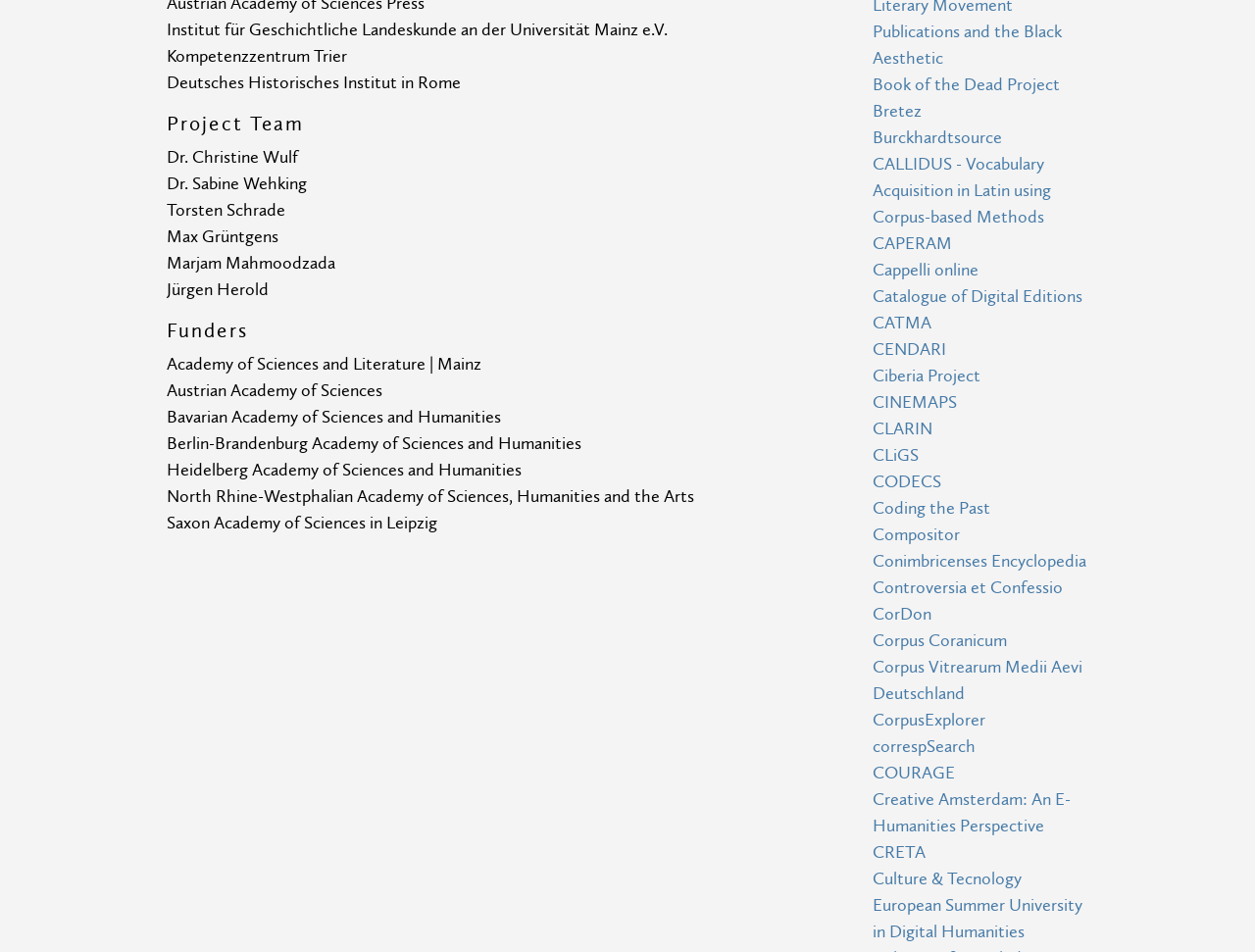Provide the bounding box for the UI element matching this description: "Burckhardtsource".

[0.695, 0.134, 0.798, 0.156]